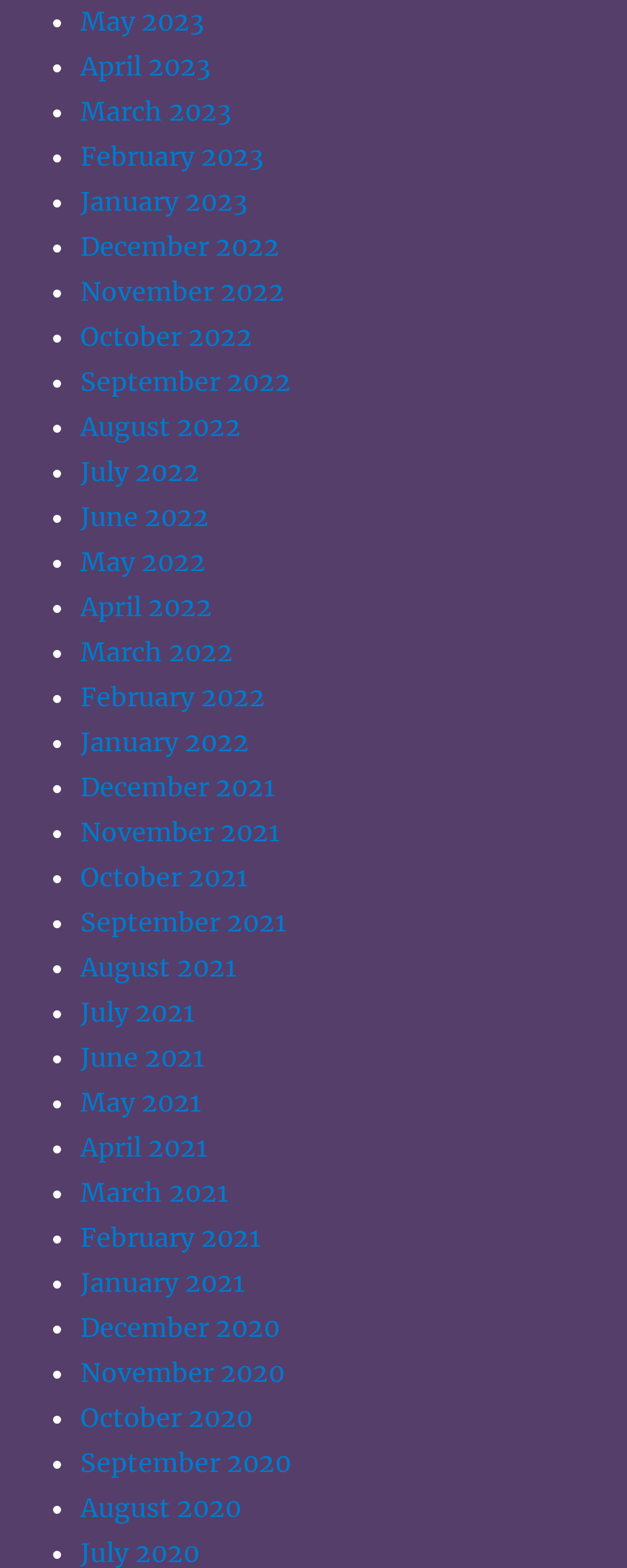Find the bounding box coordinates of the clickable region needed to perform the following instruction: "View September 2021". The coordinates should be provided as four float numbers between 0 and 1, i.e., [left, top, right, bottom].

[0.128, 0.577, 0.456, 0.598]